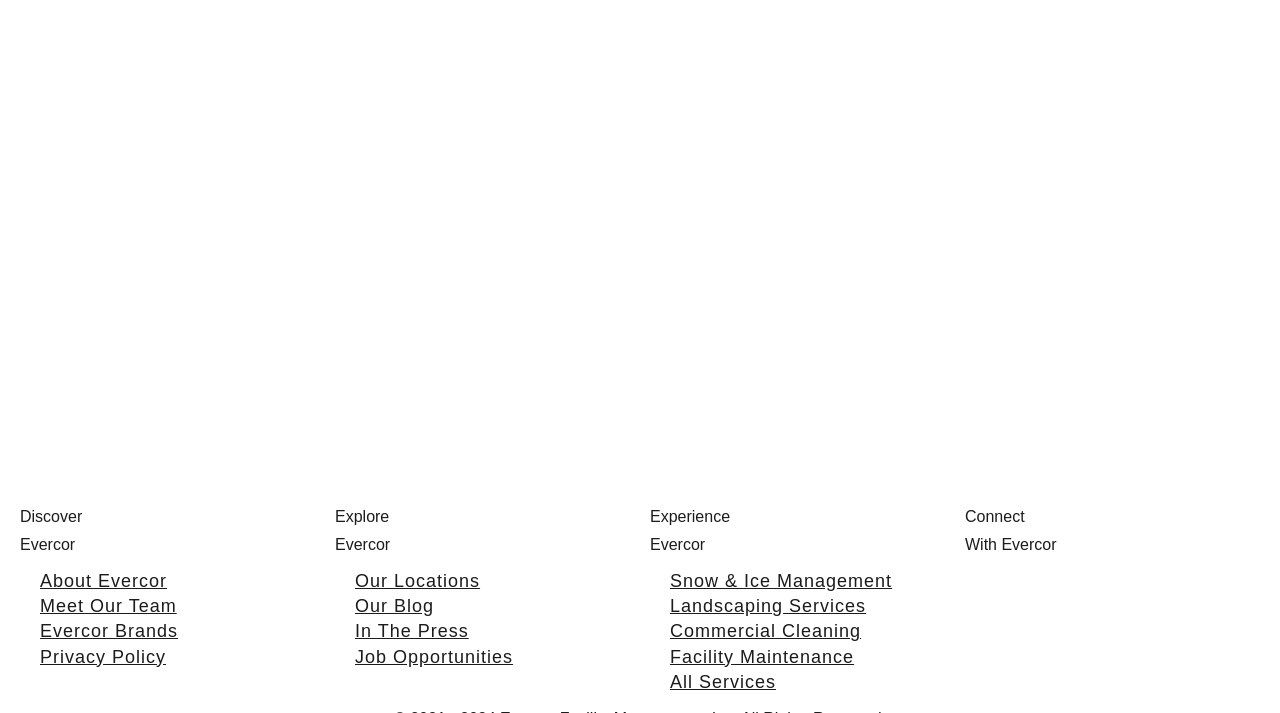How many main sections are there on the webpage?
Please provide a comprehensive and detailed answer to the question.

The webpage can be divided into three main sections, namely 'Discover', 'Explore', and 'Experience', which are indicated by separate headings.